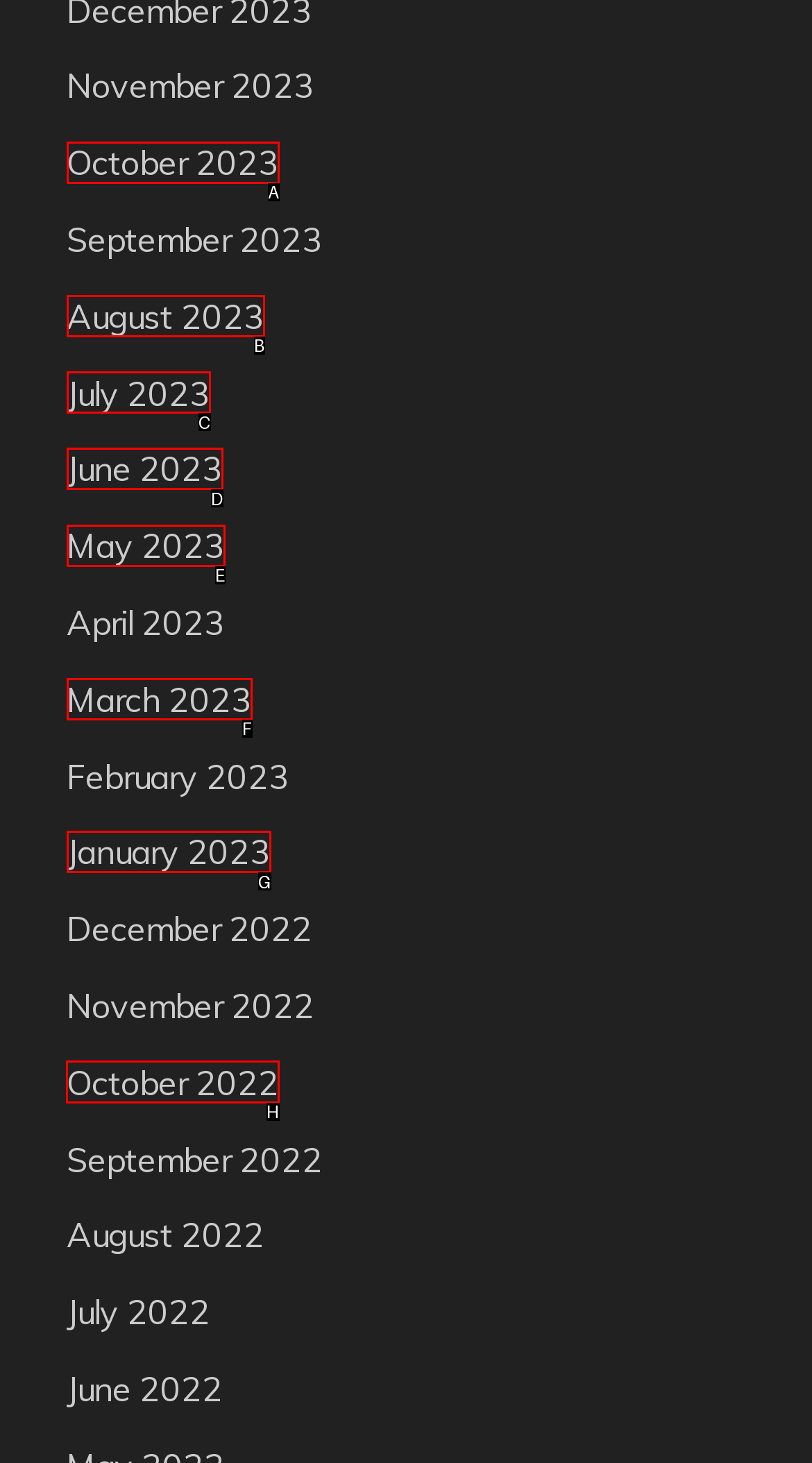Tell me which letter corresponds to the UI element that should be clicked to fulfill this instruction: View October 2022
Answer using the letter of the chosen option directly.

H